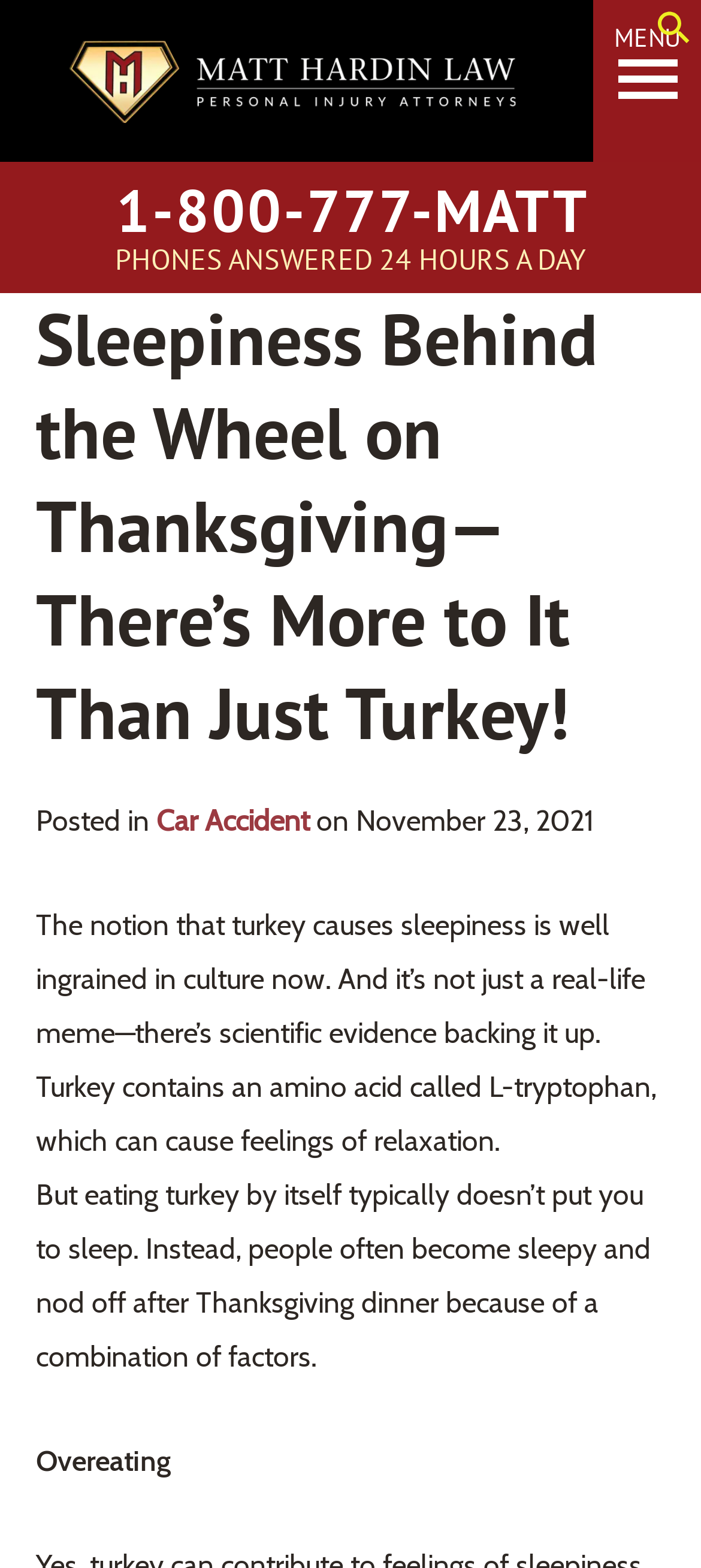What is the amino acid found in turkey?
Kindly answer the question with as much detail as you can.

I found the answer by reading the second paragraph of the article, which mentions that turkey contains an amino acid called L-tryptophan, which can cause feelings of relaxation.